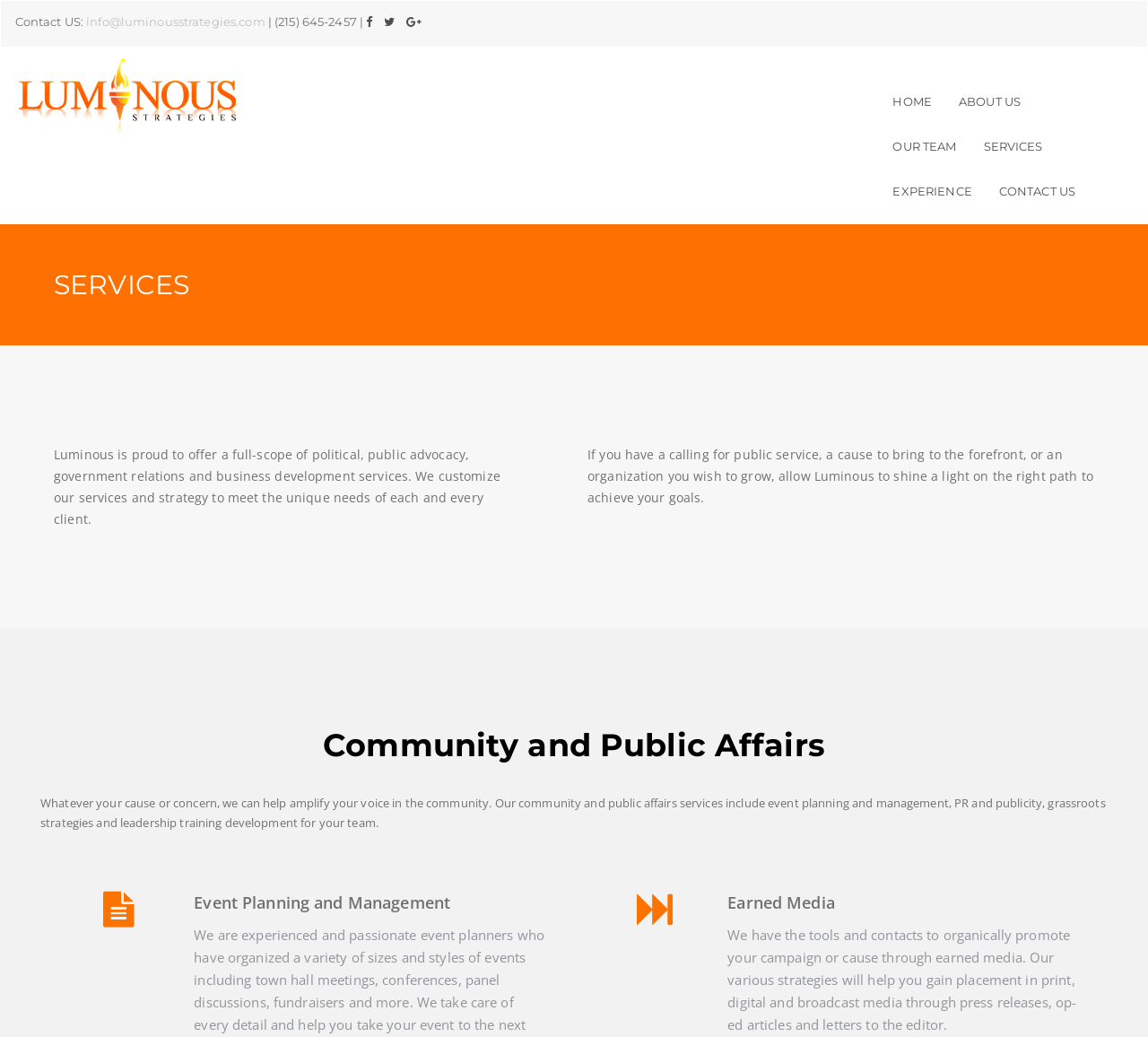Please identify the bounding box coordinates of the clickable area that will allow you to execute the instruction: "Contact us via email".

[0.109, 0.014, 0.265, 0.028]